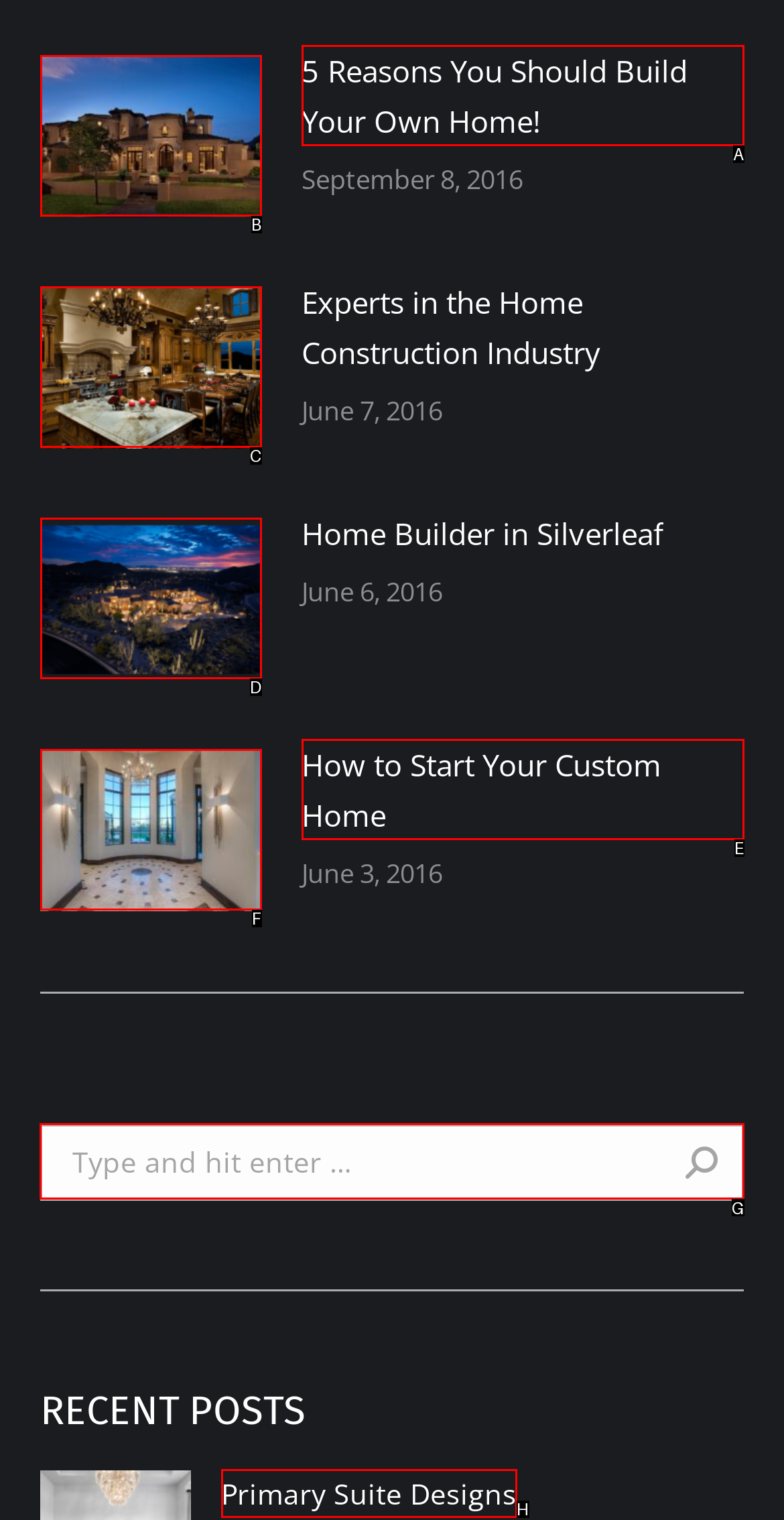What letter corresponds to the UI element to complete this task: Search for something
Answer directly with the letter.

G